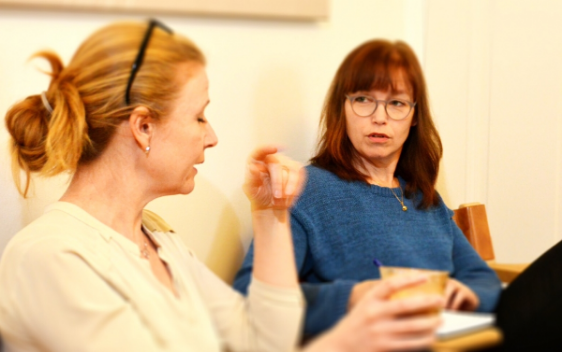Provide a comprehensive description of the image.

The image captures a candid moment featuring two women engaged in conversation, presumably in a collaborative or informal setting. The woman on the left has blonde hair pulled back and is dressed in a light-colored blouse, gesturing with her right hand as she speaks, indicating an active discussion. The woman on the right, with brown hair and glasses, appears to be listening attentively, wearing a cozy blue sweater and holding a cup, possibly containing a beverage. A notebook and pen are visible on her lap, suggesting she may be taking notes during the conversation. This interaction likely relates to their work in the sustainability and innovation fields, reflecting their joint efforts at Ecoplan In Medio, a consultancy founded in 1994 that emphasizes complex sustainability challenges.